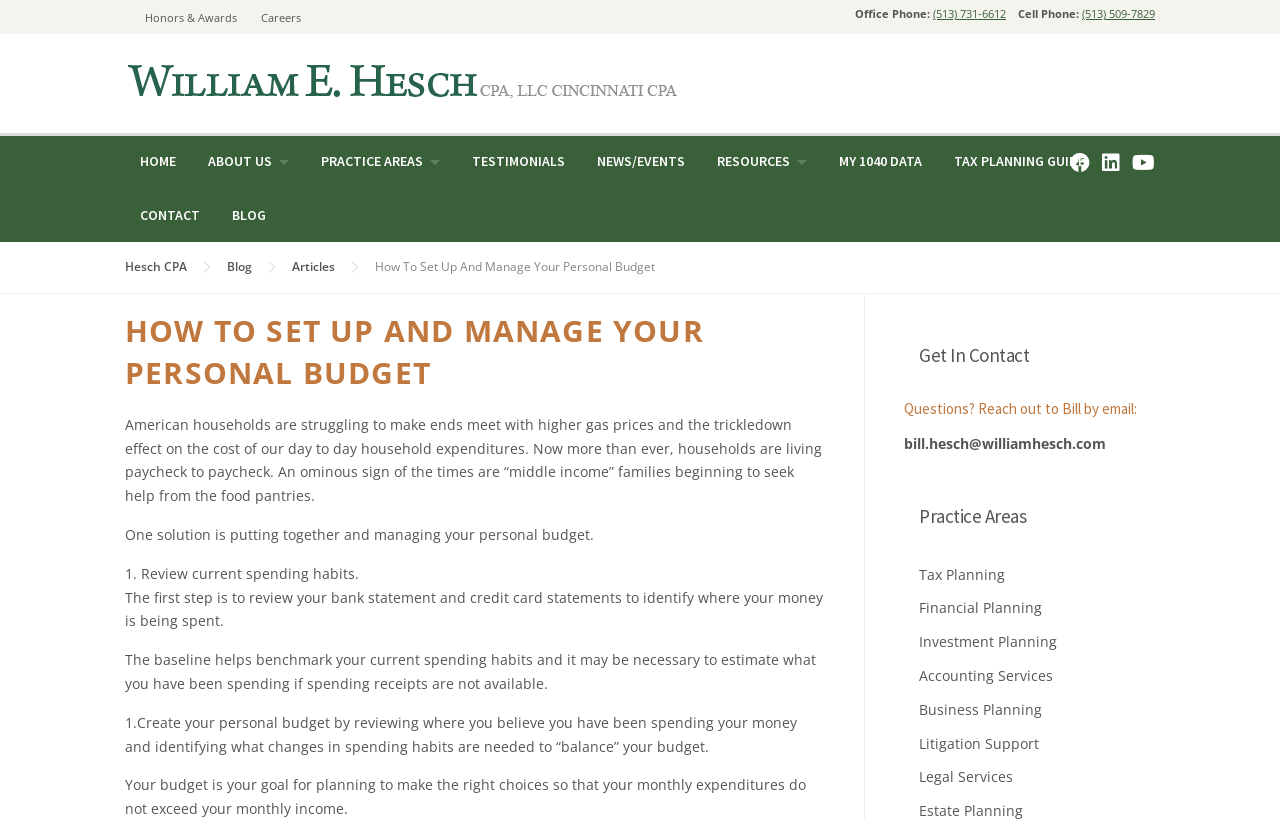Locate the coordinates of the bounding box for the clickable region that fulfills this instruction: "Search for products".

None